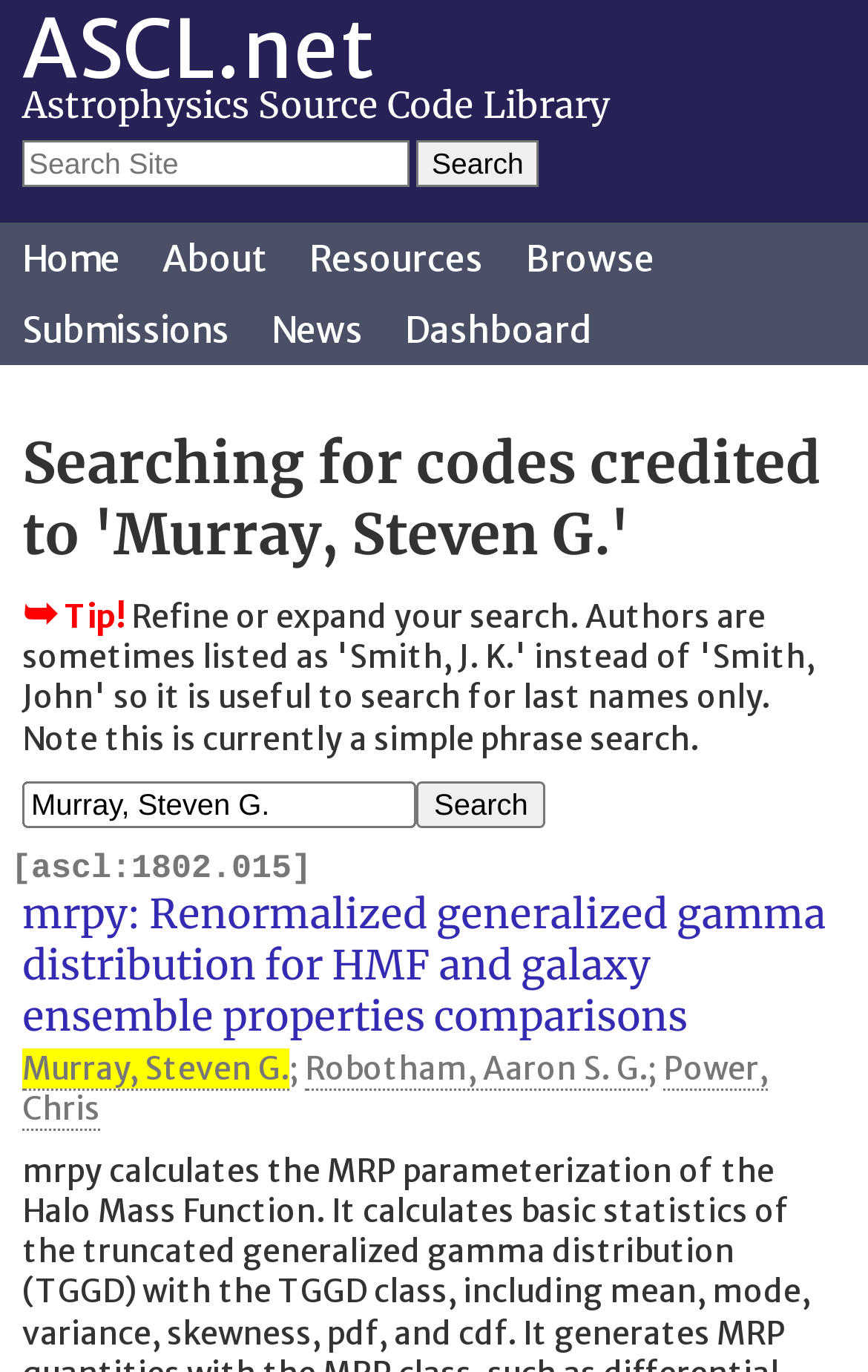Find the coordinates for the bounding box of the element with this description: "News".

[0.292, 0.214, 0.438, 0.266]